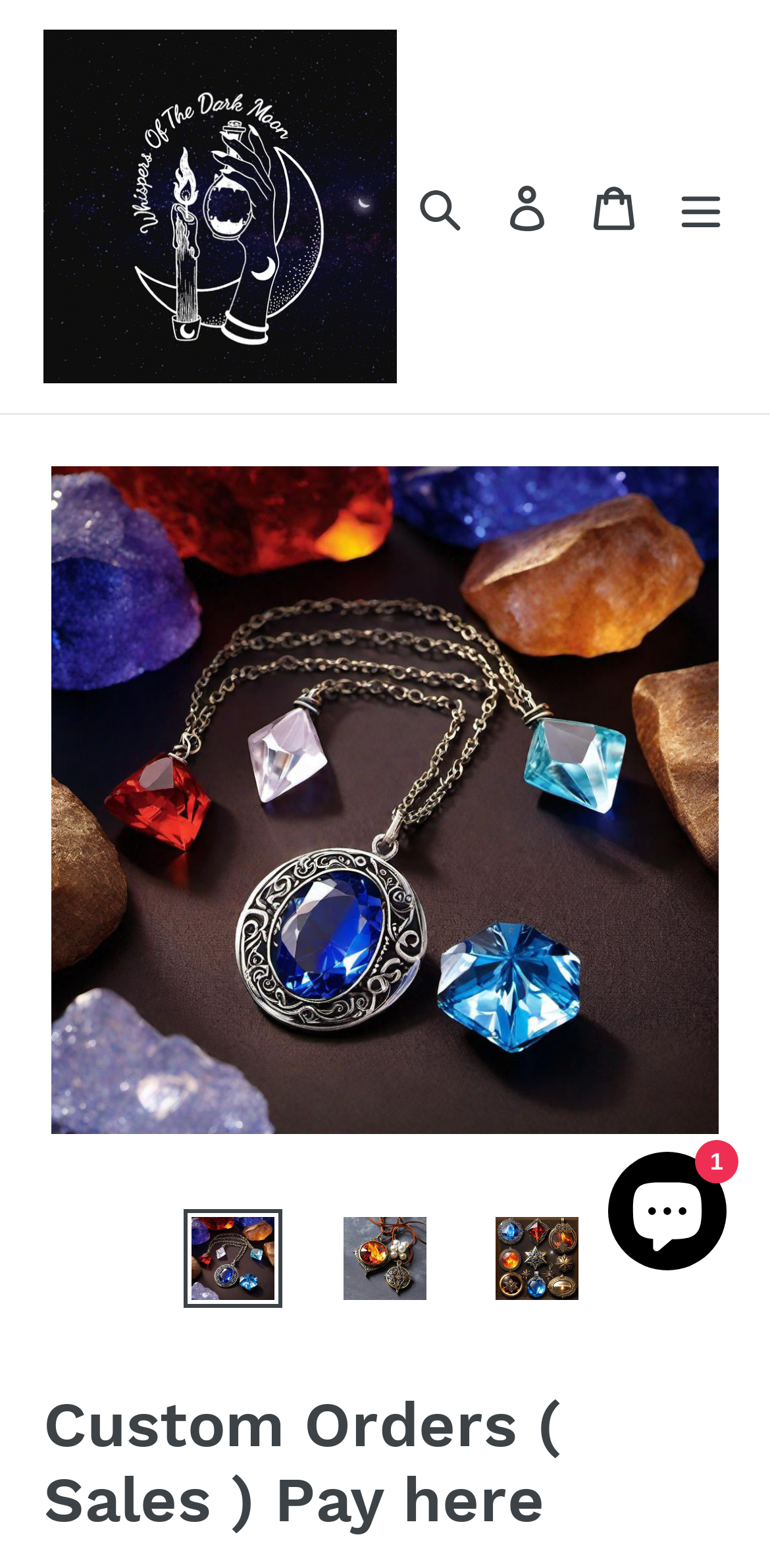Can you find the bounding box coordinates for the UI element given this description: "Cart 0 items"? Provide the coordinates as four float numbers between 0 and 1: [left, top, right, bottom].

[0.741, 0.104, 0.854, 0.16]